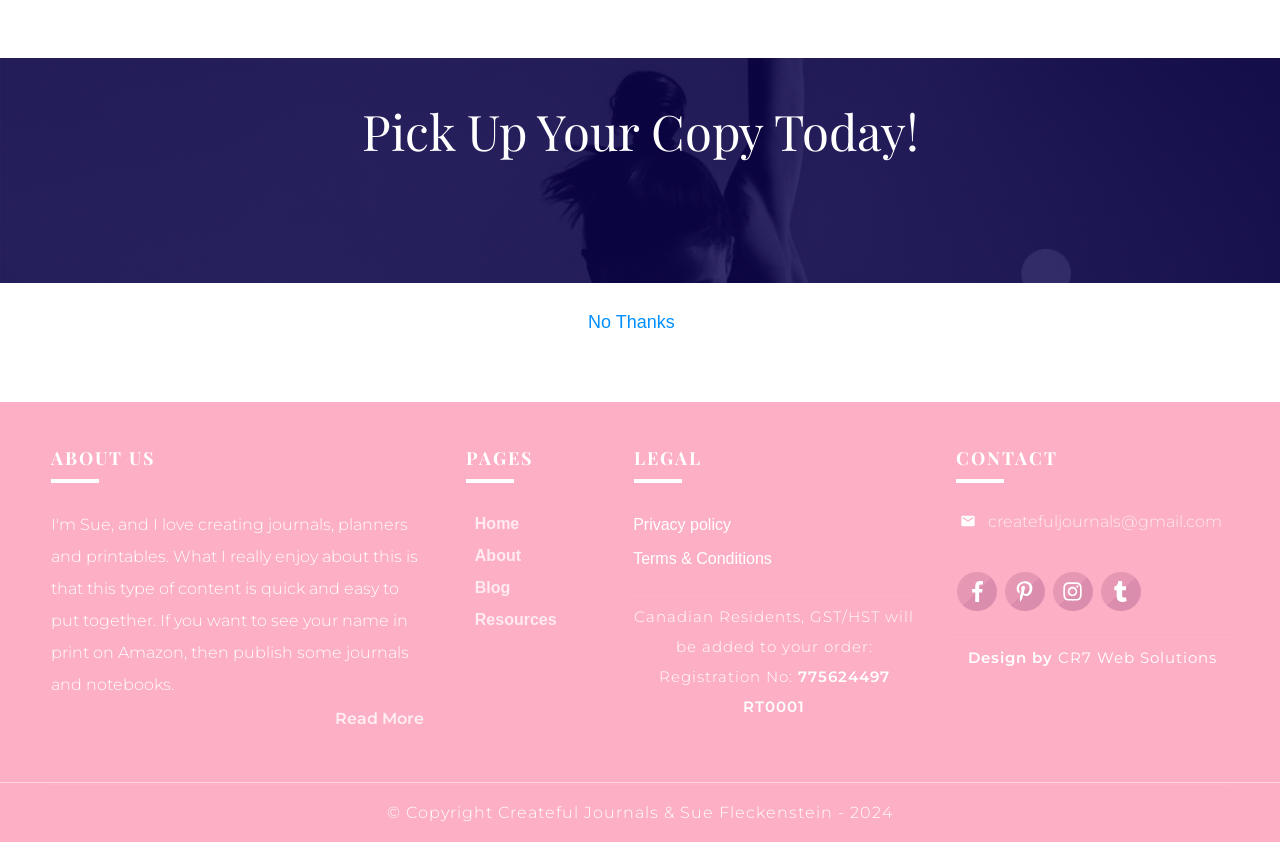Locate the bounding box for the described UI element: "No Thanks". Ensure the coordinates are four float numbers between 0 and 1, formatted as [left, top, right, bottom].

[0.459, 0.371, 0.527, 0.395]